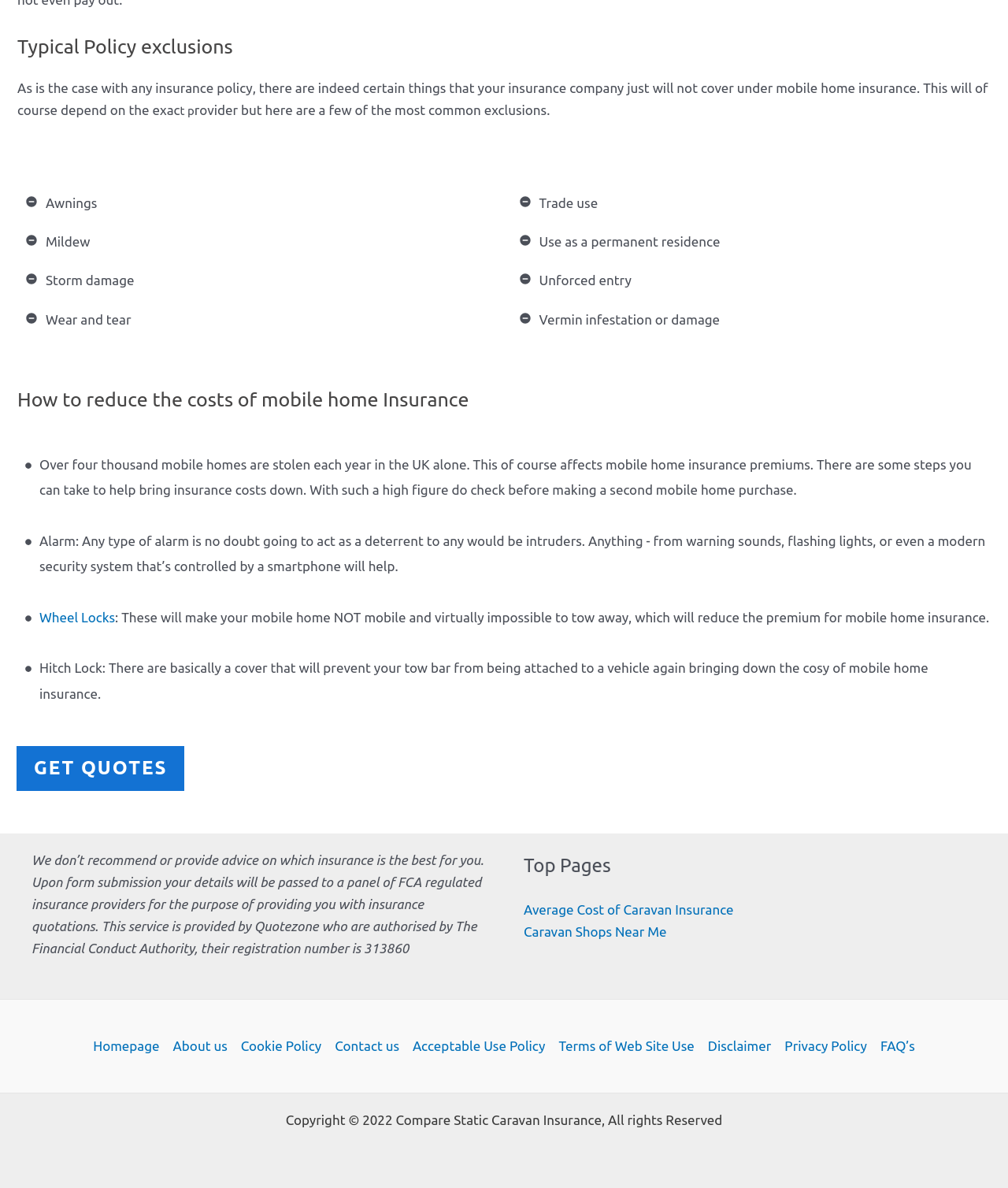Please identify the bounding box coordinates of the element I need to click to follow this instruction: "Click the 'GET QUOTES' button".

[0.016, 0.628, 0.183, 0.666]